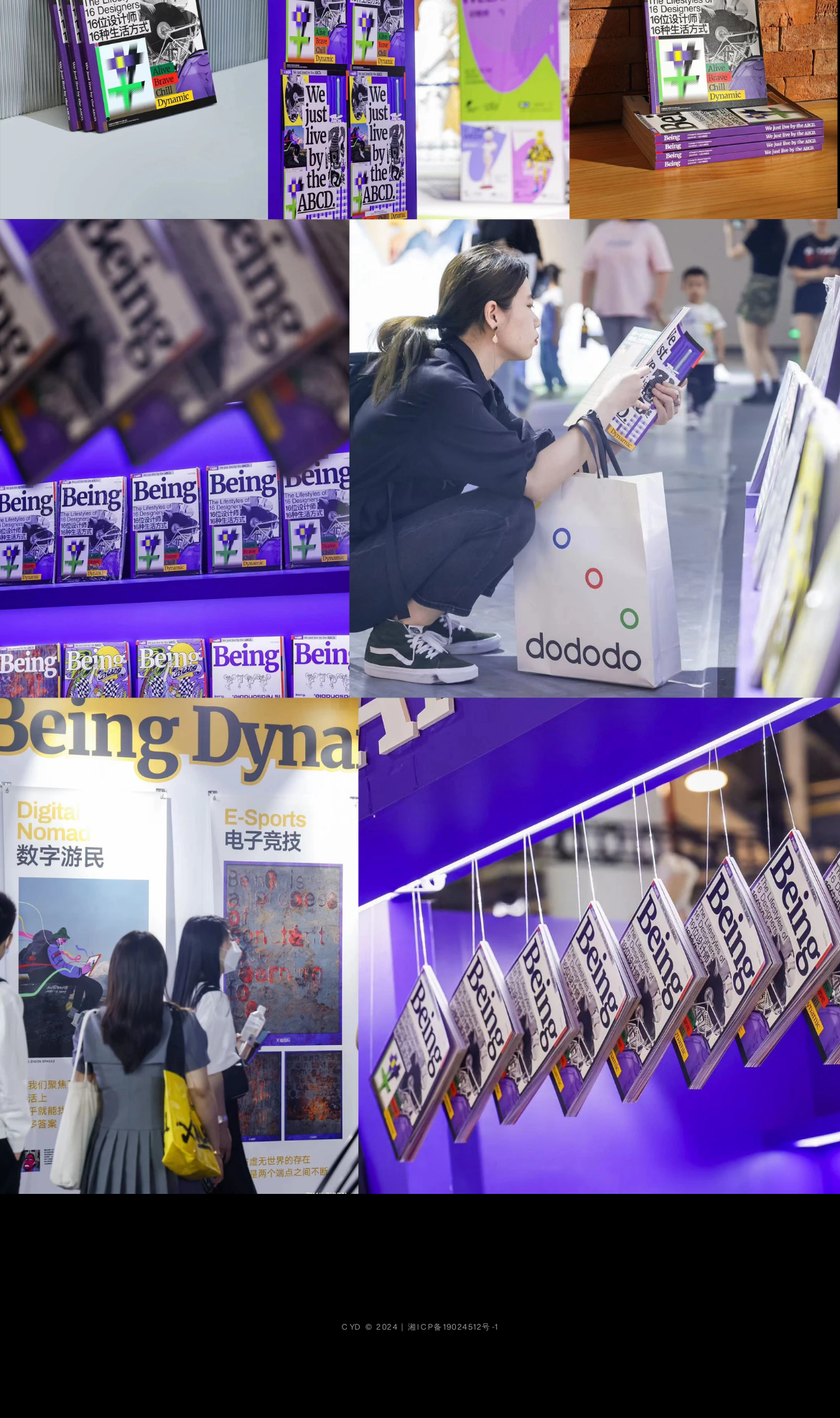Locate the bounding box of the user interface element based on this description: "湘ICP备19024512号-1".

[0.485, 0.933, 0.593, 0.938]